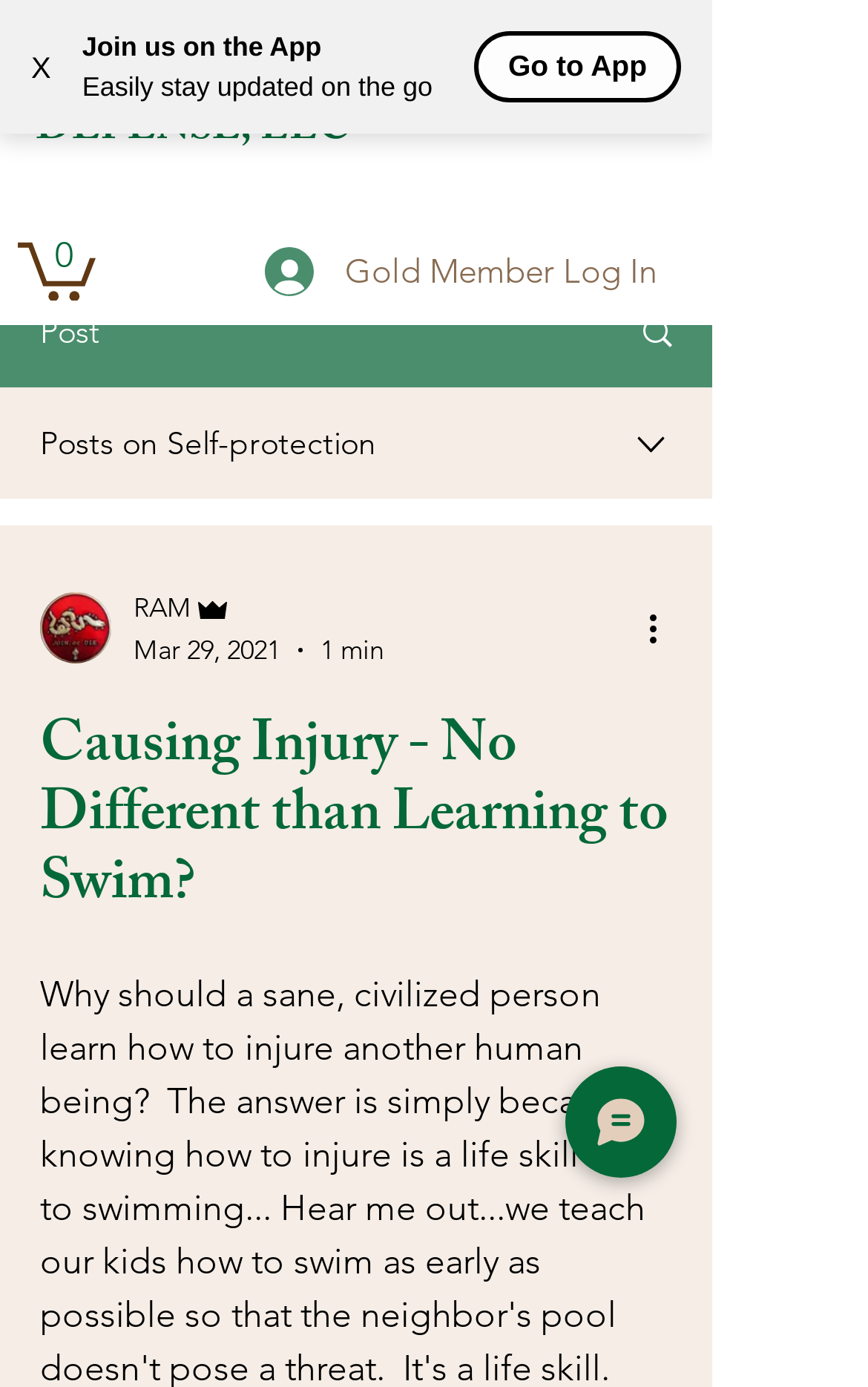What is the name of the company?
Answer the question with as much detail as possible.

The company name can be found in the heading element with bounding box coordinates [0.041, 0.013, 0.441, 0.122].